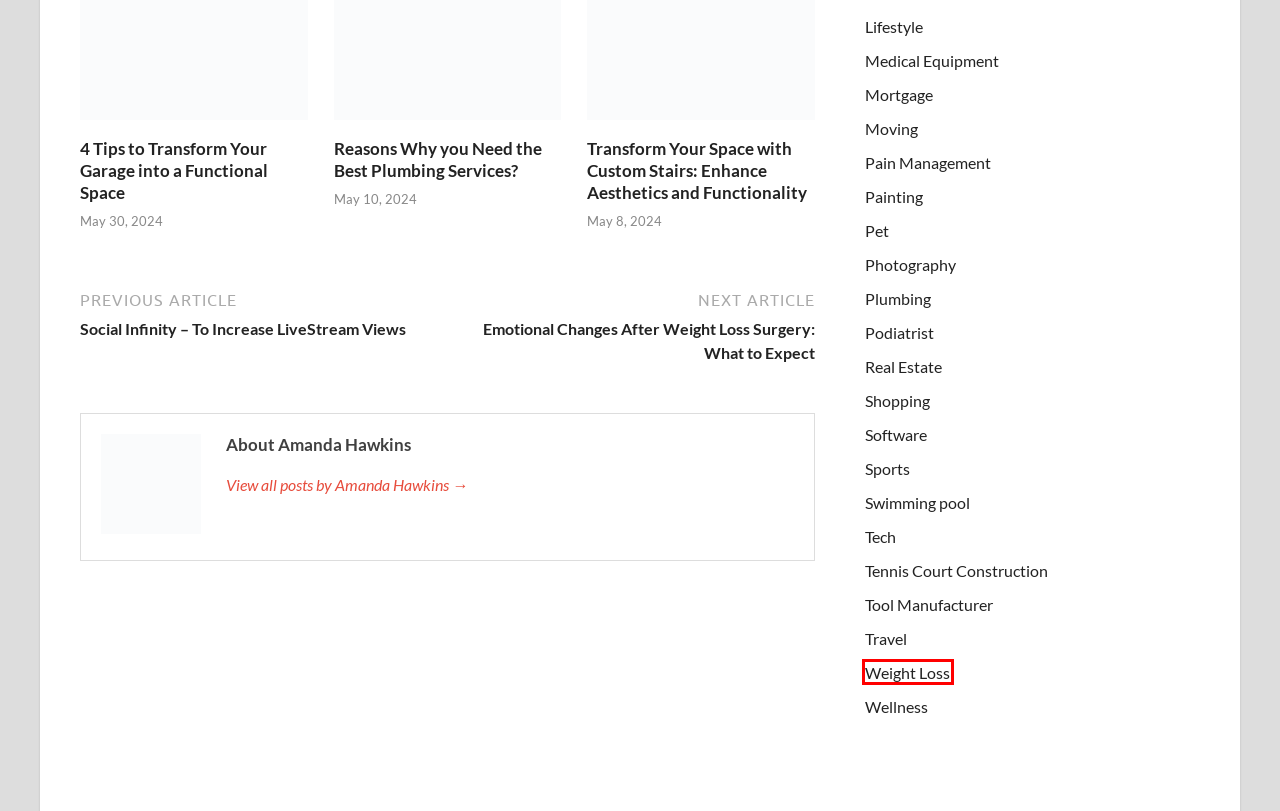A screenshot of a webpage is given with a red bounding box around a UI element. Choose the description that best matches the new webpage shown after clicking the element within the red bounding box. Here are the candidates:
A. 4 Tips to Transform Your Garage into a Functional Space - Inside Other News
B. Sports Archives - Inside Other News
C. Tennis Court Construction Archives - Inside Other News
D. Lifestyle Archives - Inside Other News
E. Swimming pool Archives - Inside Other News
F. Plumbing Archives - Inside Other News
G. Weight Loss Archives - Inside Other News
H. Software Archives - Inside Other News

G